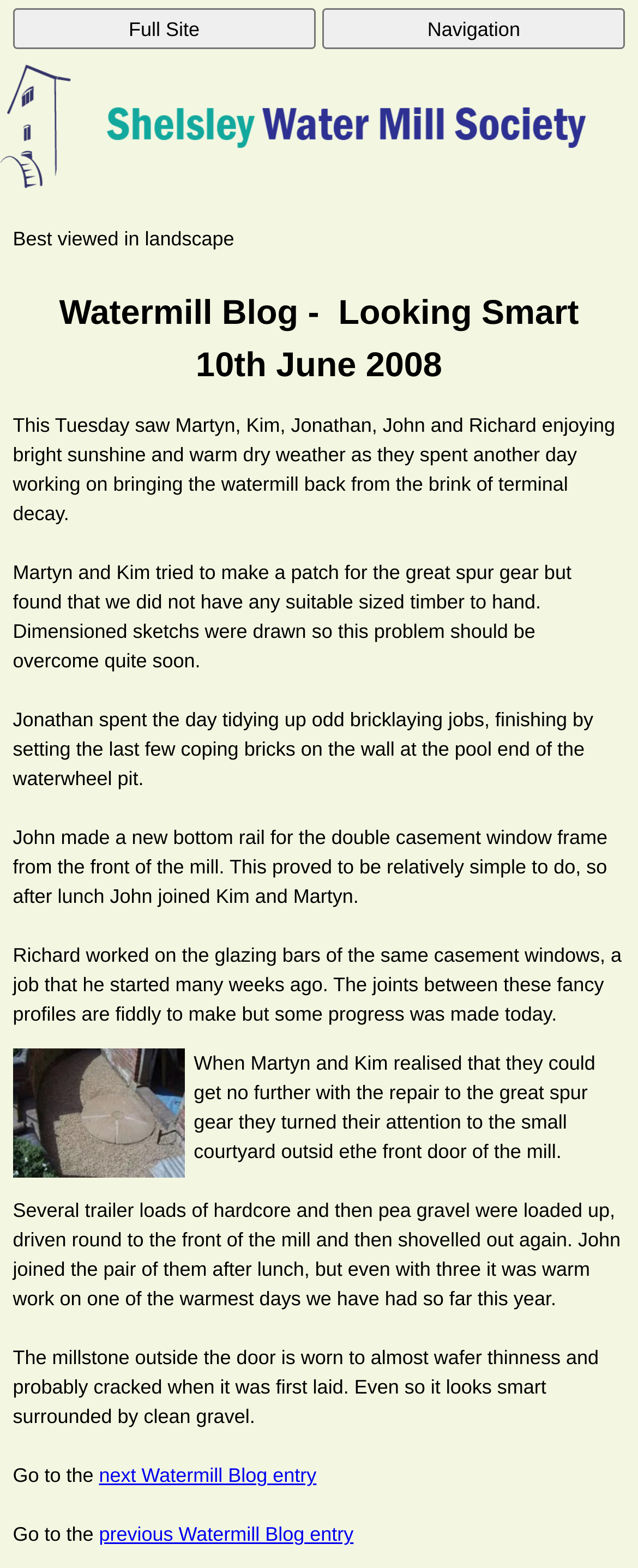What is the purpose of the hardcore and pea gravel?
Please provide a comprehensive and detailed answer to the question.

According to the blog, several trailer loads of hardcore and then pea gravel were loaded up, driven round to the front of the mill and then shovelled out again to clean the small courtyard outside the front door of the mill.